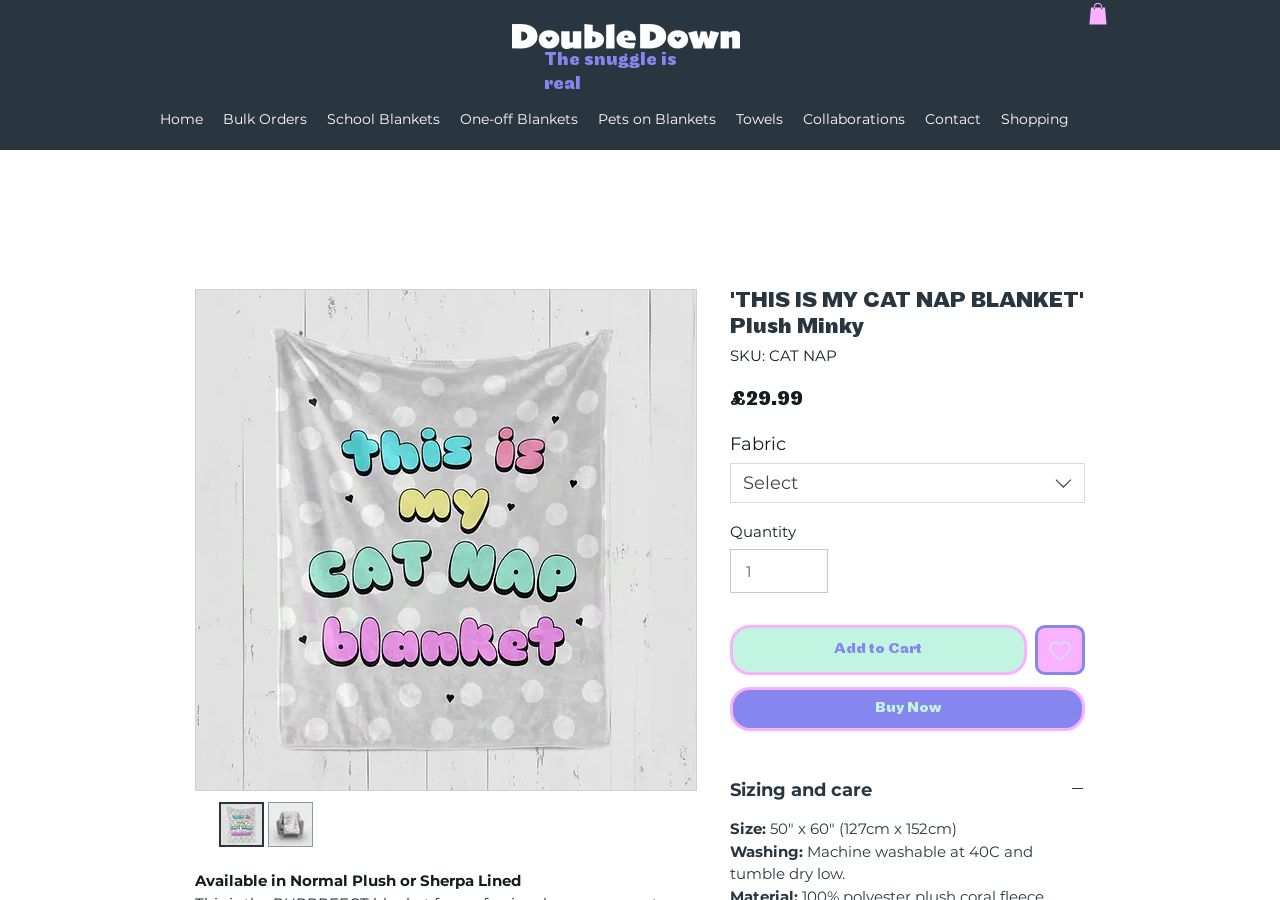What is the size of the blanket?
Make sure to answer the question with a detailed and comprehensive explanation.

I found the answer by looking at the StaticText element '50" x 60" (127cm x 152cm)' which is located below the heading 'Sizing and care'.